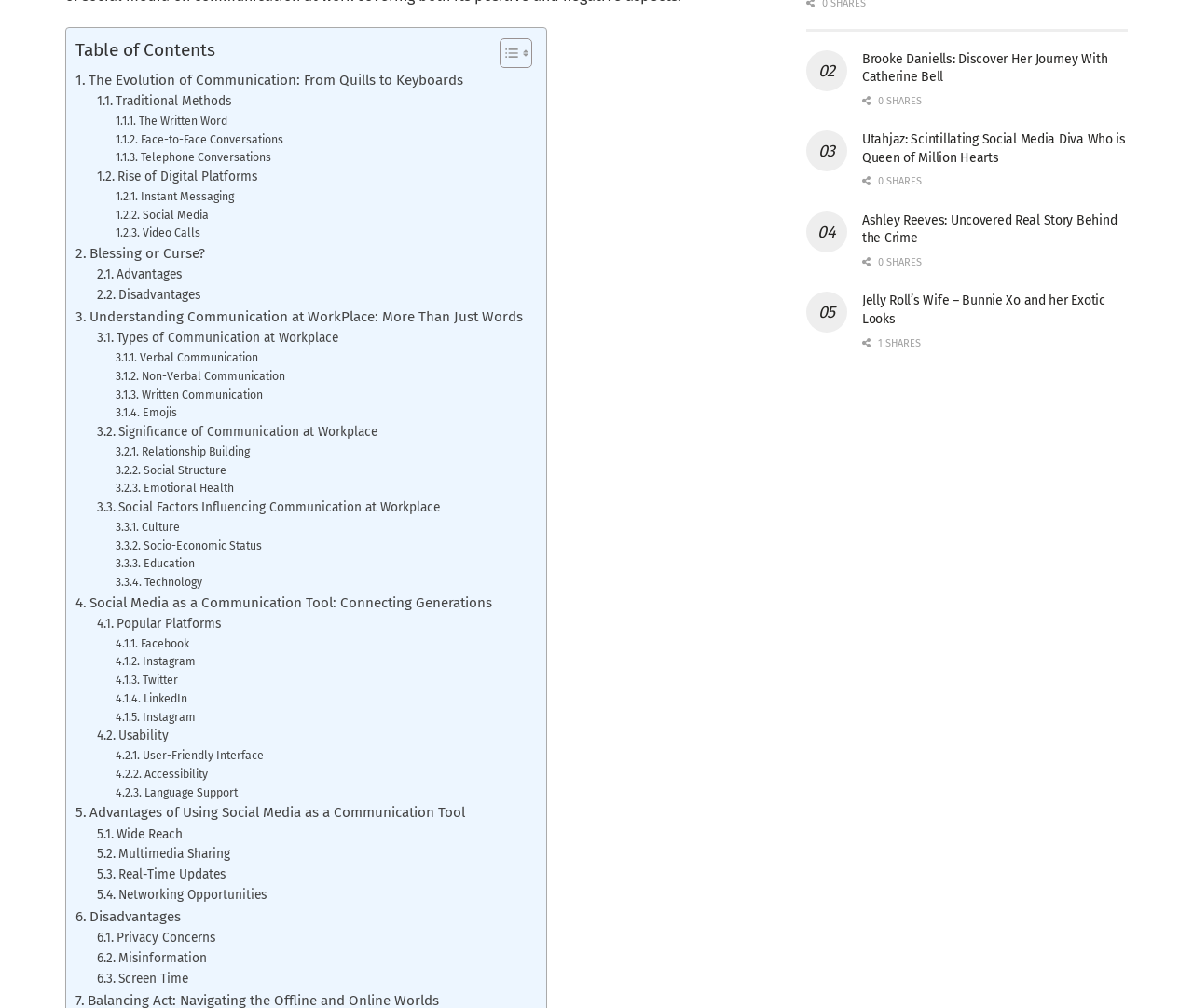What is the title of the first link?
Refer to the screenshot and answer in one word or phrase.

The Evolution of Communication